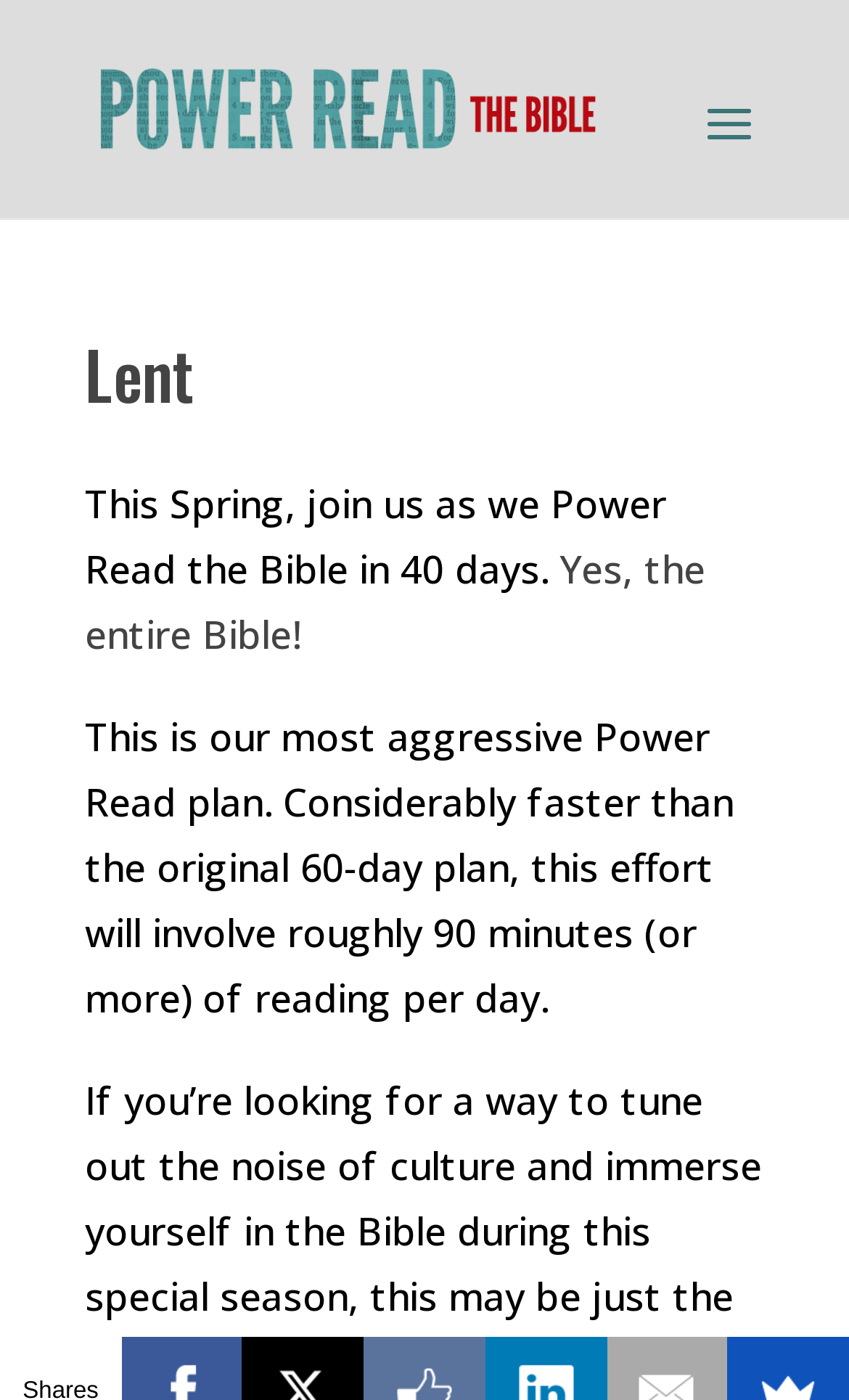Provide the bounding box coordinates of the HTML element this sentence describes: "alt="Power Read The Bible"".

[0.11, 0.058, 0.71, 0.092]